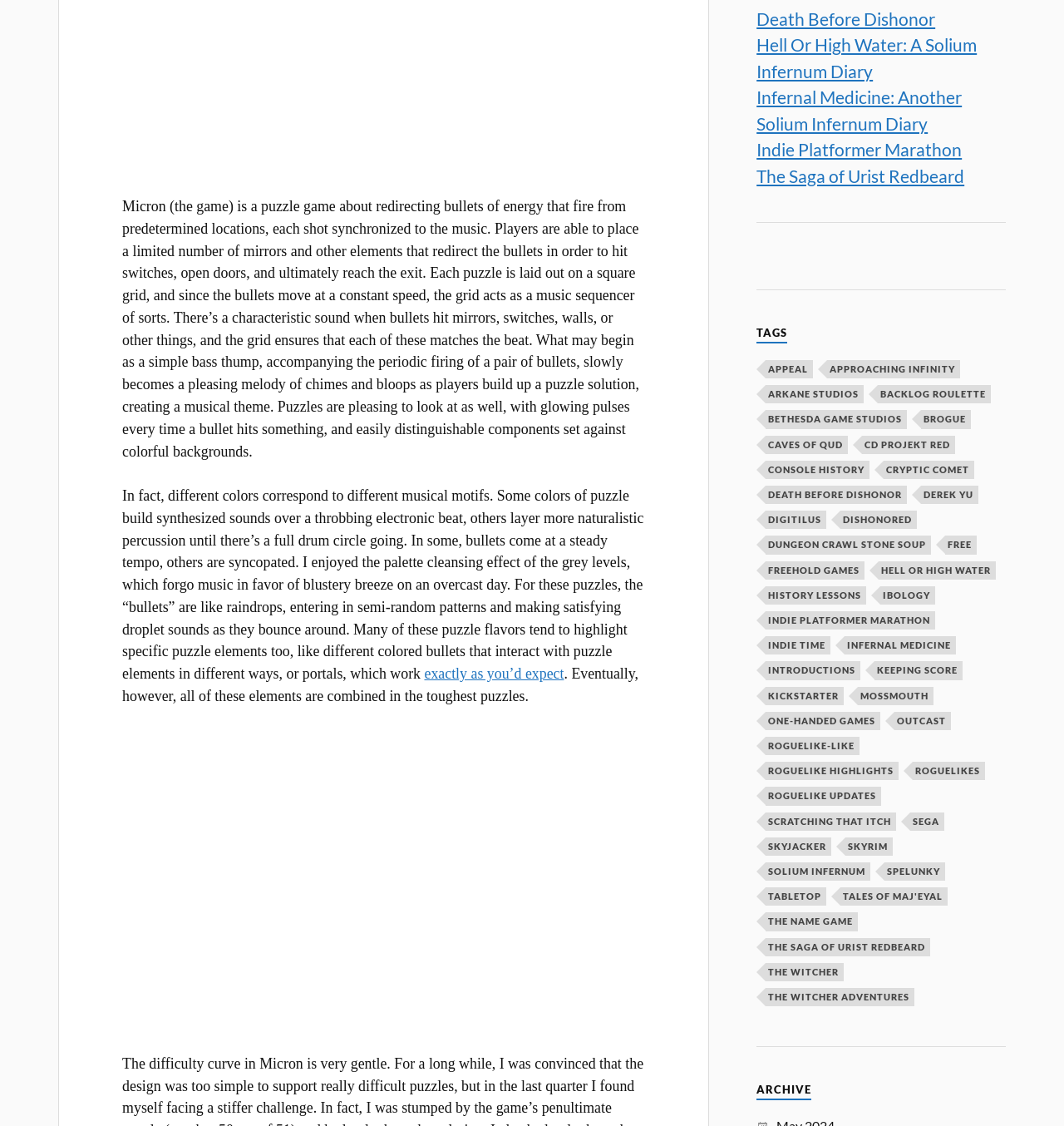What is the theme of the puzzles?
Provide a comprehensive and detailed answer to the question.

The text description mentions that the bullets move at a constant speed, and the grid acts as a music sequencer of sorts, creating a musical theme as players build up a puzzle solution.